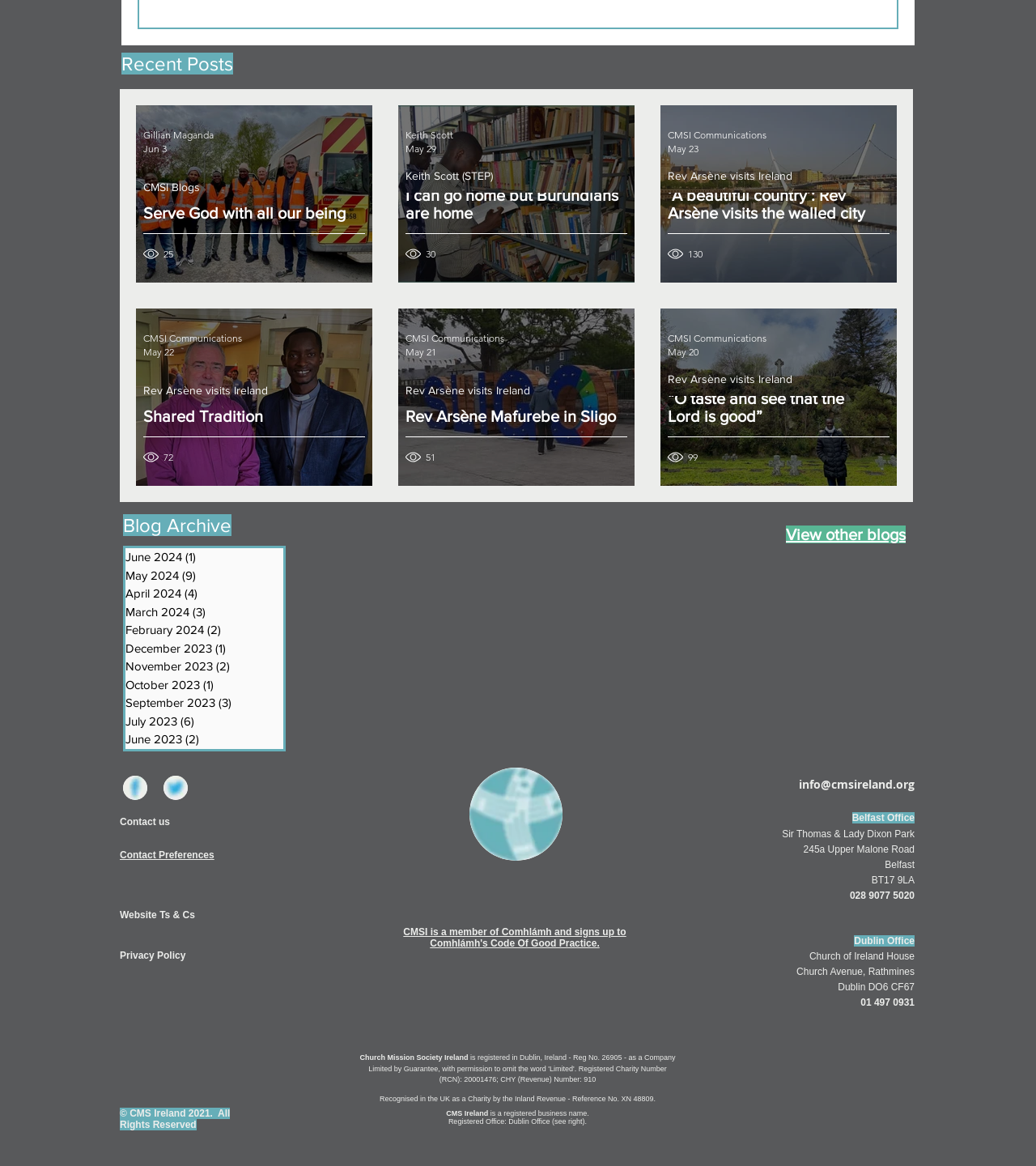Provide a thorough and detailed response to the question by examining the image: 
What is the purpose of the 'Archive' section?

The 'Archive' section is a navigation menu that allows users to view past blog posts organized by month and year. It provides a way to access older blog posts that are not listed on the main page.